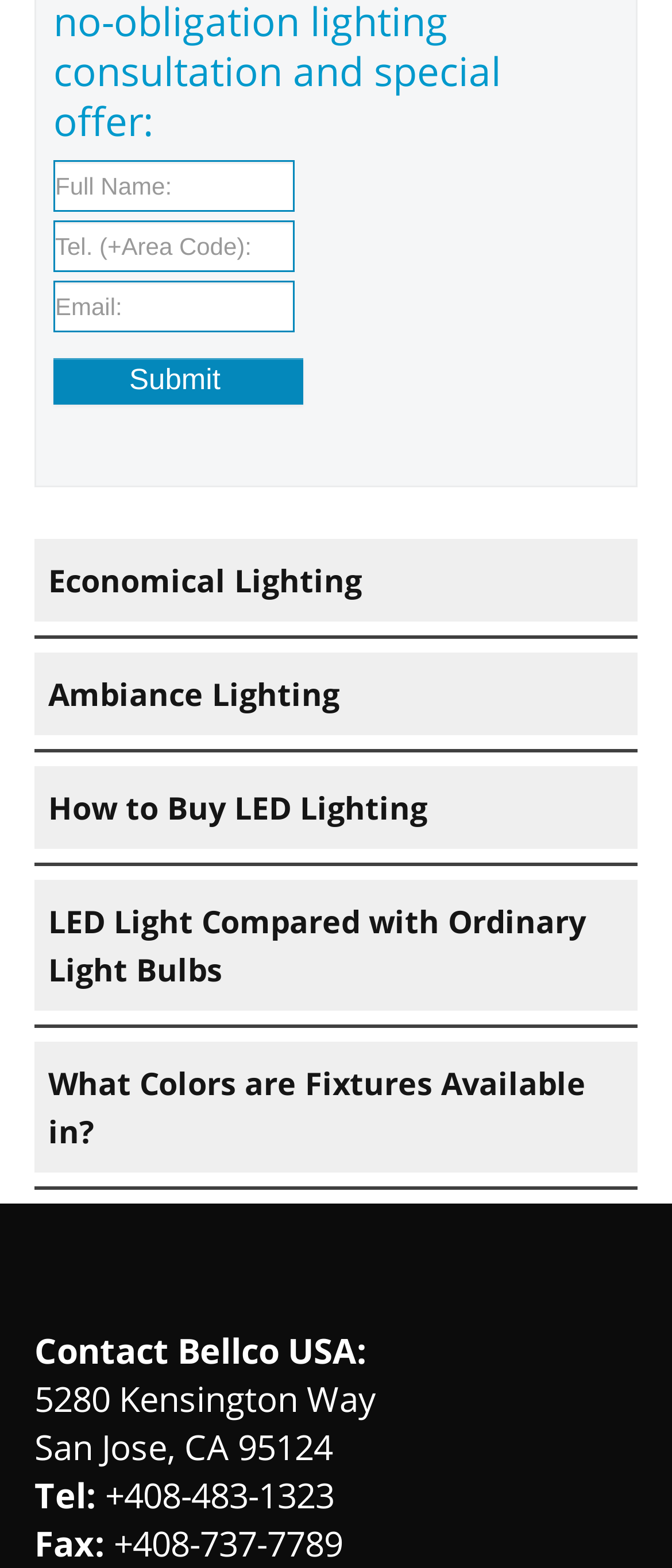Show the bounding box coordinates for the HTML element described as: "How to Buy LED Lighting".

[0.051, 0.489, 0.949, 0.541]